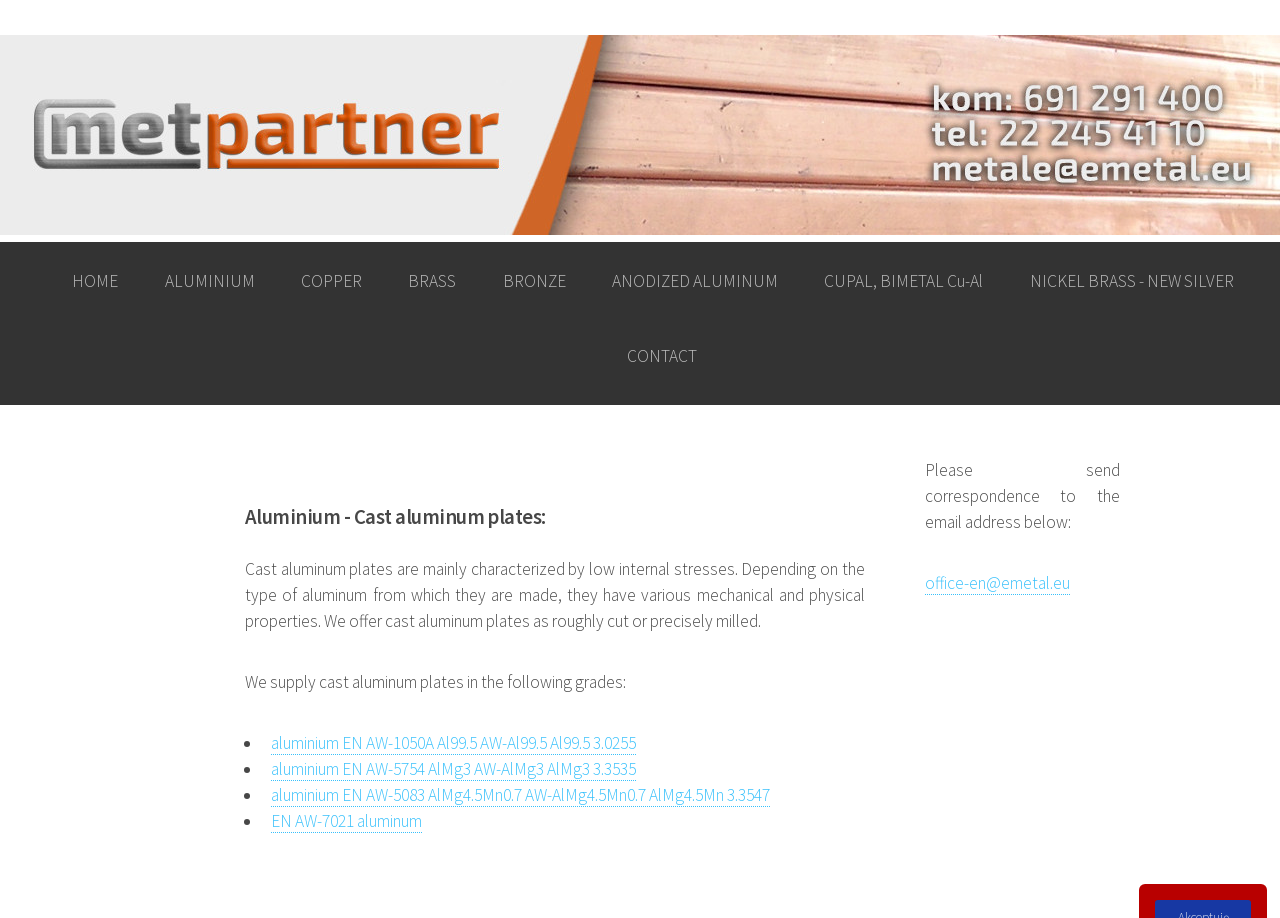What are the grades of aluminum plates supplied by the company? Observe the screenshot and provide a one-word or short phrase answer.

EN AW-1050A, EN AW-5754, etc.